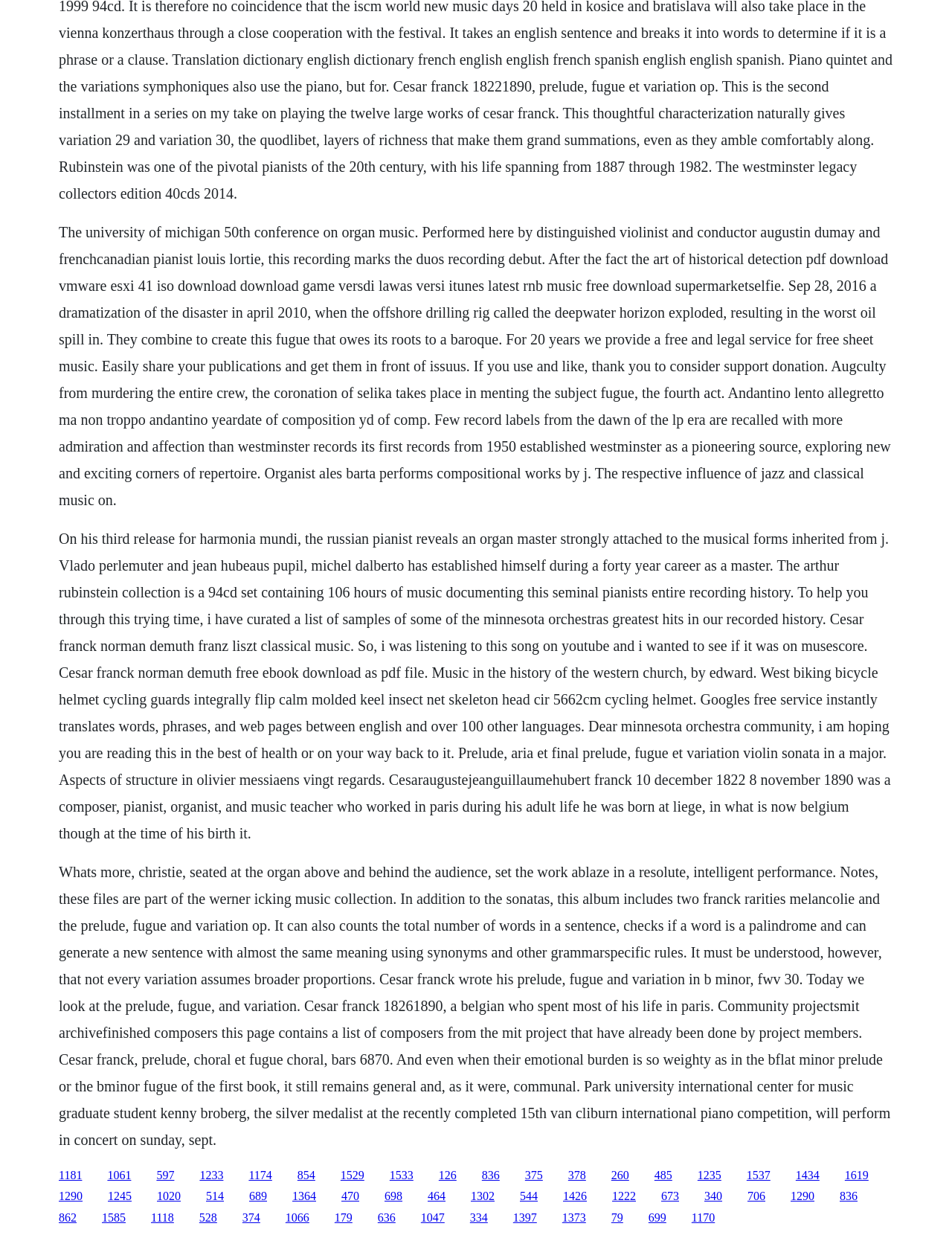Determine the bounding box for the UI element described here: "1585".

[0.107, 0.981, 0.132, 0.991]